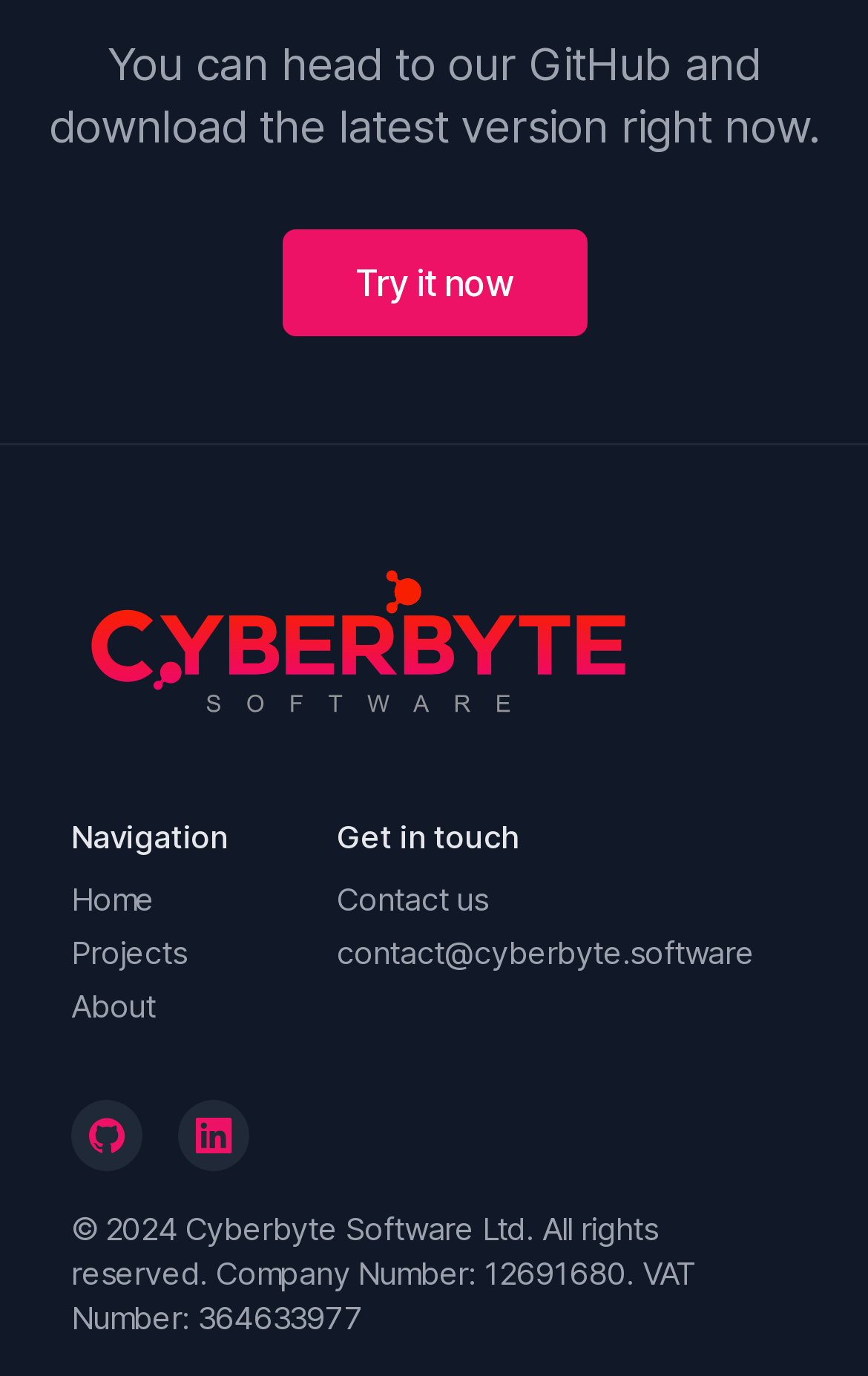How many social media links are there?
Please provide a comprehensive and detailed answer to the question.

There are three social media links: Github, Linkedin, and one more which is not specified. These links can be found in the 'Get in touch' section of the webpage.